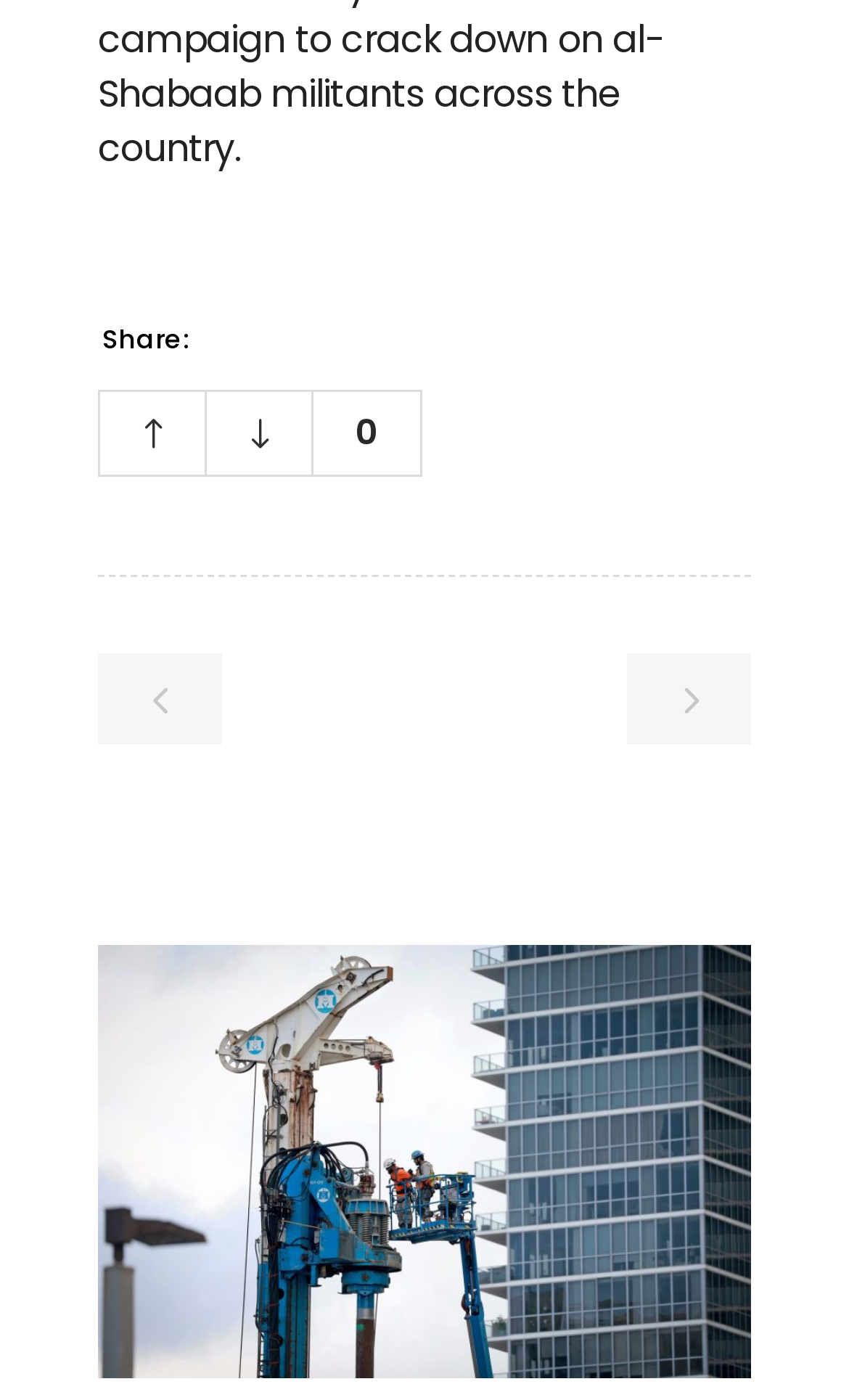Highlight the bounding box coordinates of the element you need to click to perform the following instruction: "Click on the Facebook link."

[0.263, 0.219, 0.314, 0.262]